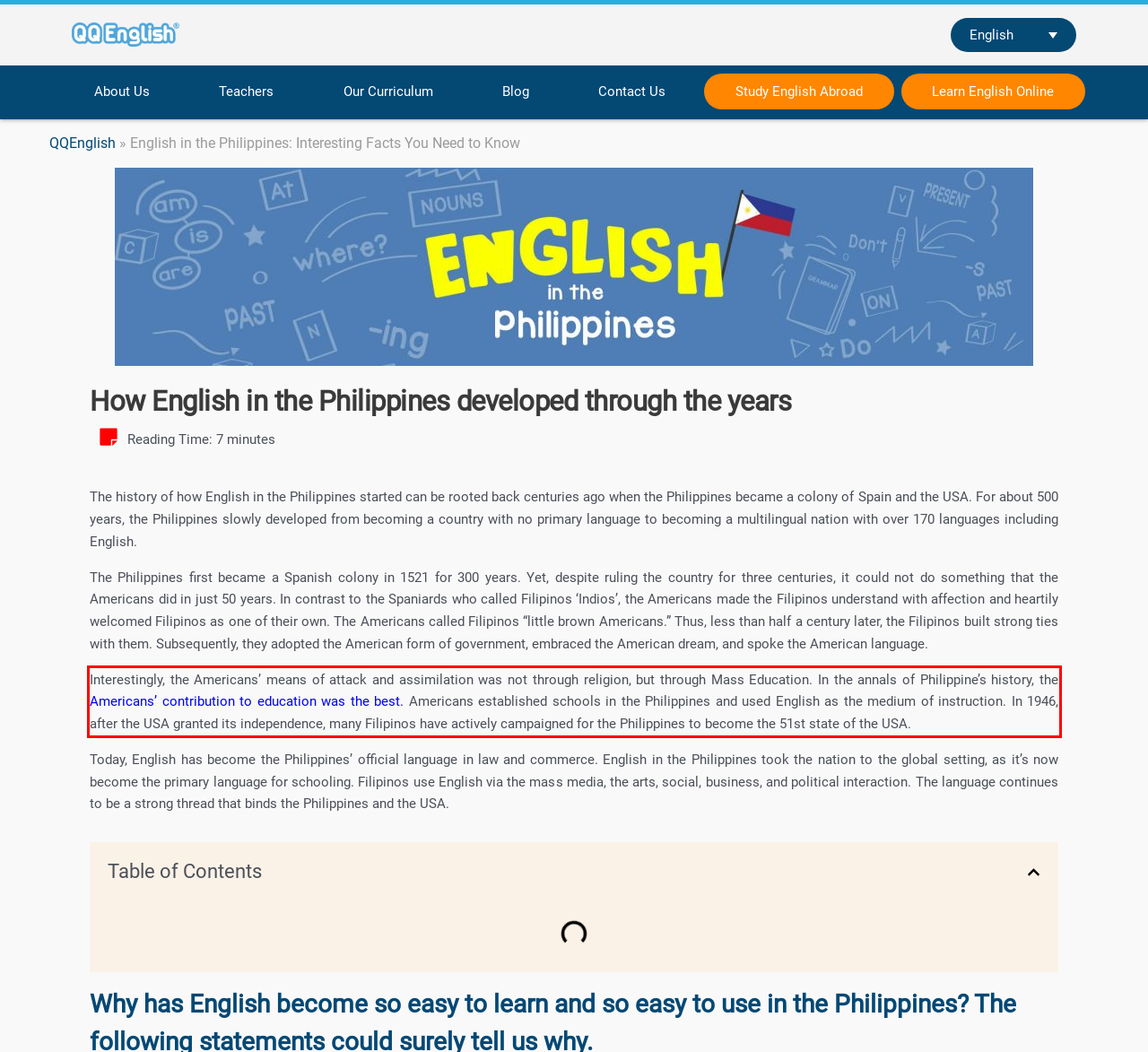Please identify and extract the text content from the UI element encased in a red bounding box on the provided webpage screenshot.

Interestingly, the Americans’ means of attack and assimilation was not through religion, but through Mass Education. In the annals of Philippine’s history, the Americans’ contribution to education was the best. Americans established schools in the Philippines and used English as the medium of instruction. In 1946, after the USA granted its independence, many Filipinos have actively campaigned for the Philippines to become the 51st state of the USA.